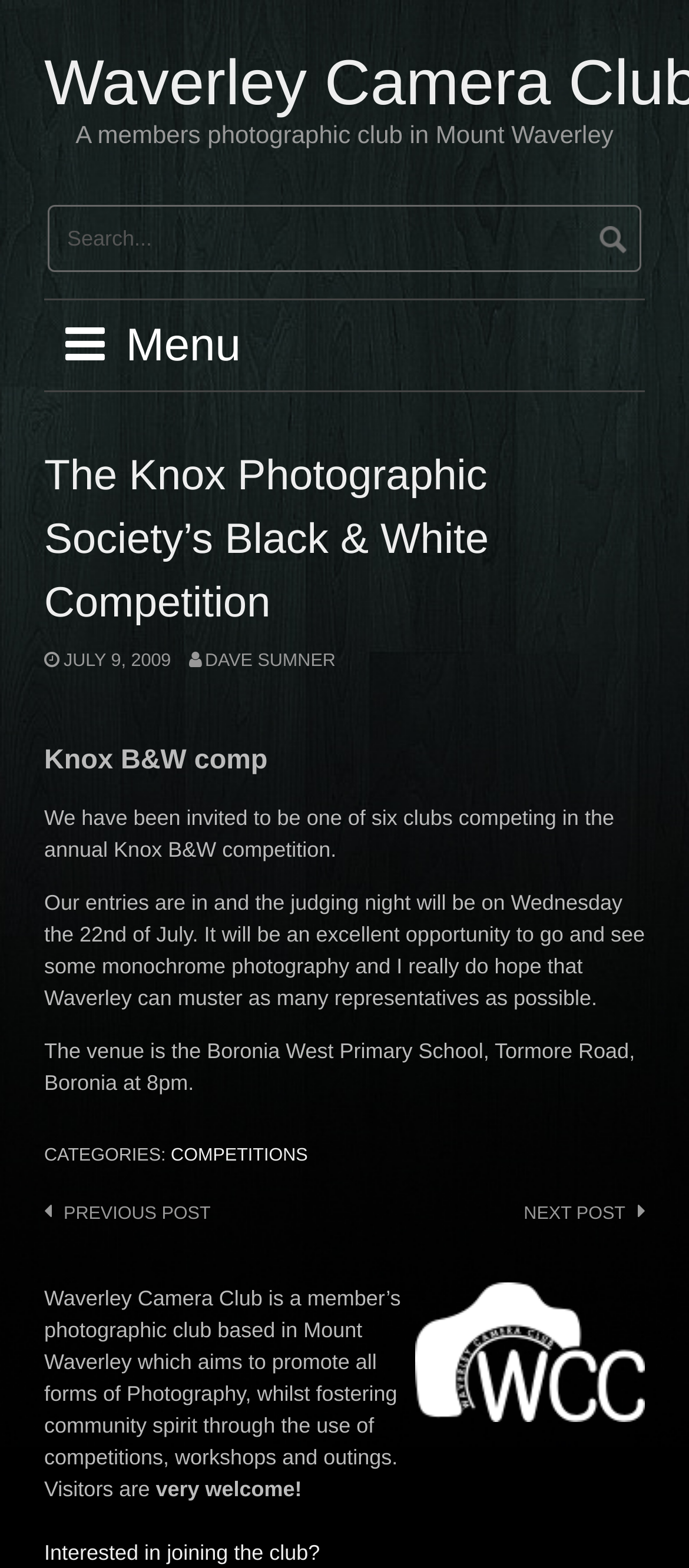Generate a comprehensive description of the webpage.

The webpage is about the Waverley Camera Club, a members' photographic club based in Mount Waverley. At the top, there is a heading that reads "Waverley Camera Club" followed by a subtitle "A members photographic club in Mount Waverley". Below this, there is a search bar with a button to the right. 

To the left of the search bar, there is a menu item labeled "Menu". The main content of the page is divided into two sections. The top section has a heading that reads "The Knox Photographic Society’s Black & White Competition" and is accompanied by a date "JULY 9, 2009" and the name "DAVE SUMNER". 

Below this, there are three paragraphs of text that discuss the Knox B&W competition, including the fact that Waverley Camera Club has been invited to participate and the judging night details. 

At the bottom of the page, there is a footer section that lists categories, including "COMPETITIONS". There is also a post navigation section with links to previous and next posts. 

To the right of the post navigation section, there is an image. Below the image, there is a paragraph of text that describes the Waverley Camera Club and its goals. The page ends with a welcome message and an invitation to join the club.